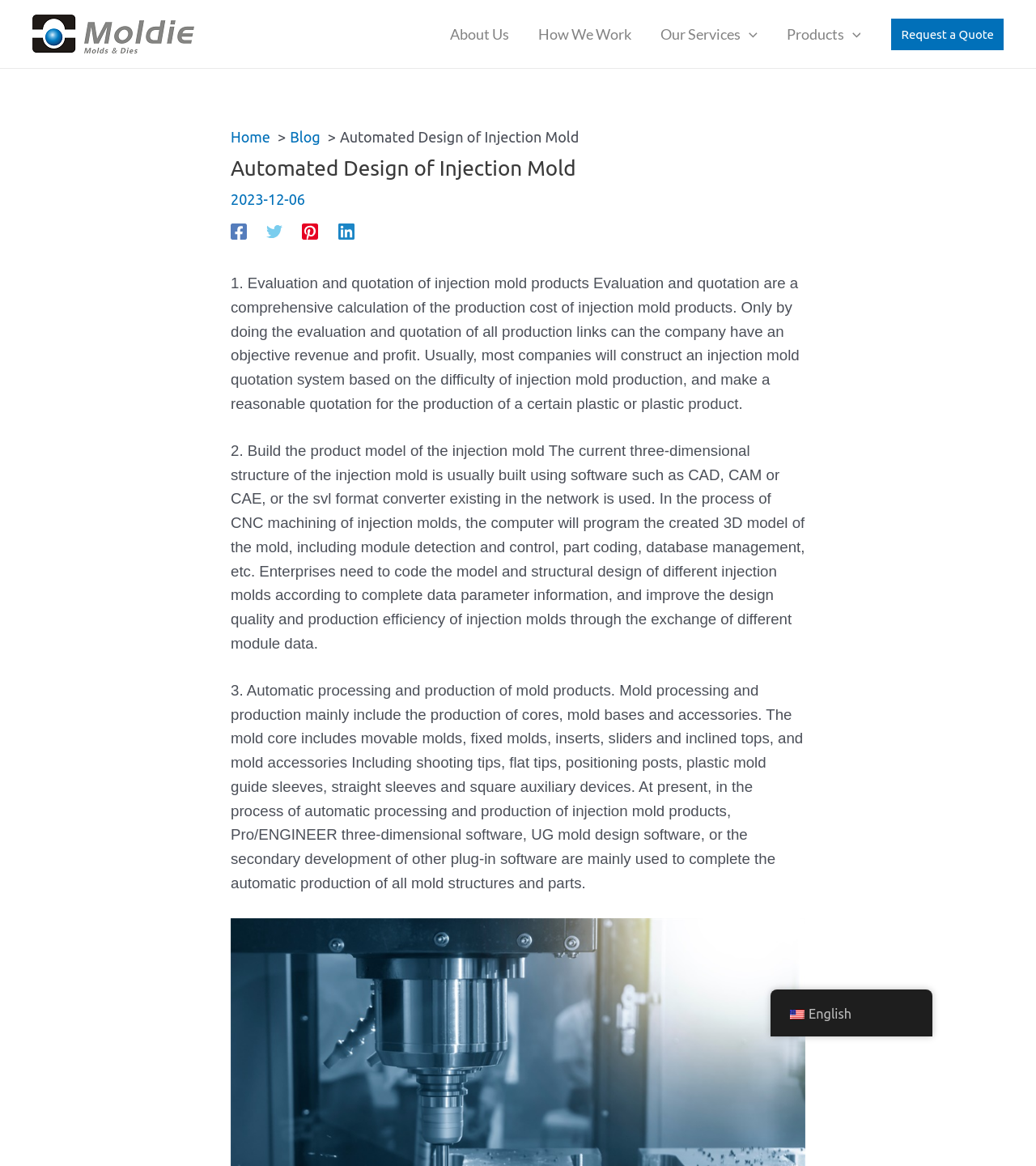Provide a one-word or one-phrase answer to the question:
What is the main topic of this webpage?

Injection mold products